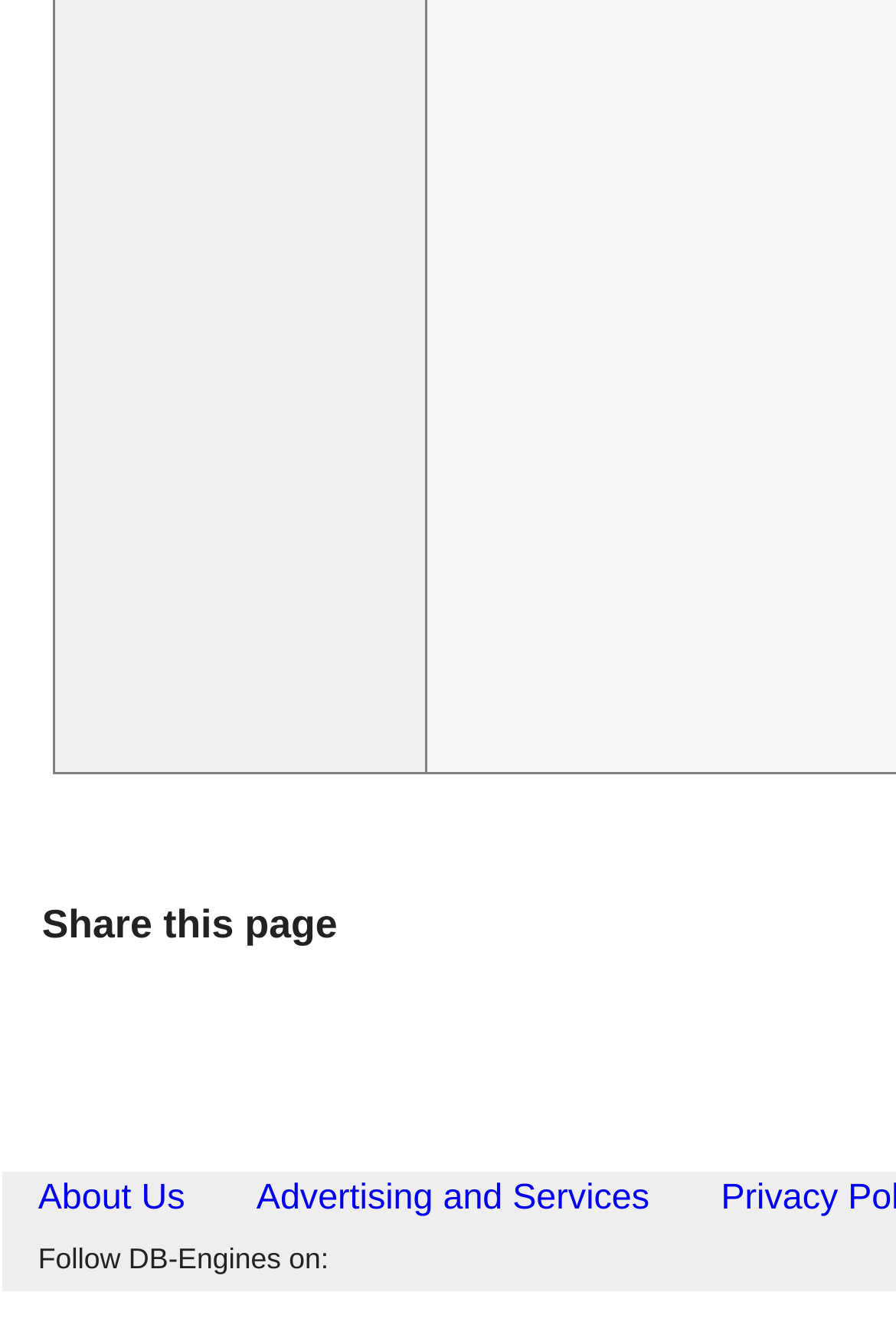Given the element description "title="Tweet"" in the screenshot, predict the bounding box coordinates of that UI element.

[0.406, 0.795, 0.519, 0.83]